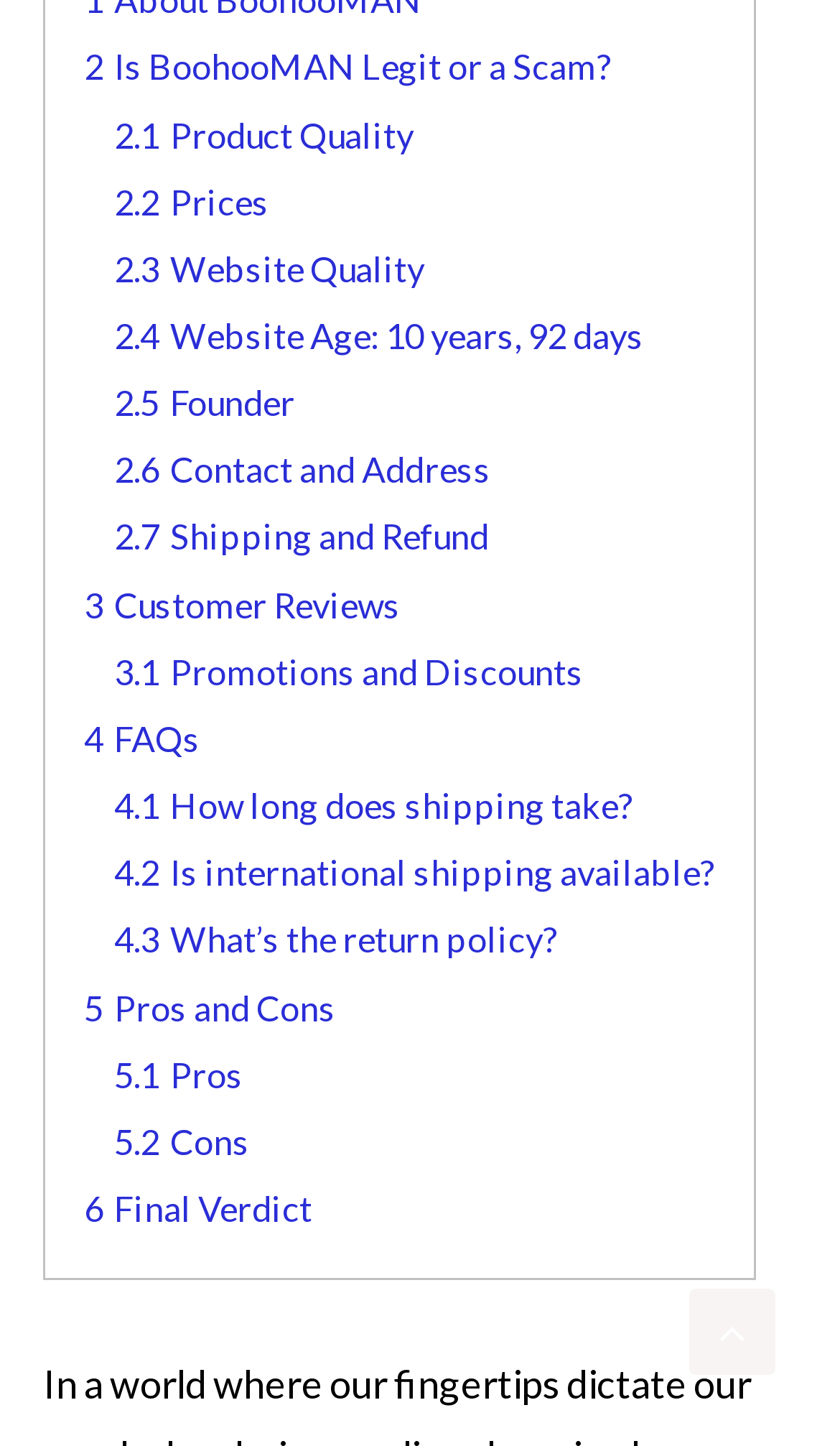Determine the bounding box coordinates of the element that should be clicked to execute the following command: "Scroll back to top".

[0.821, 0.891, 0.923, 0.951]